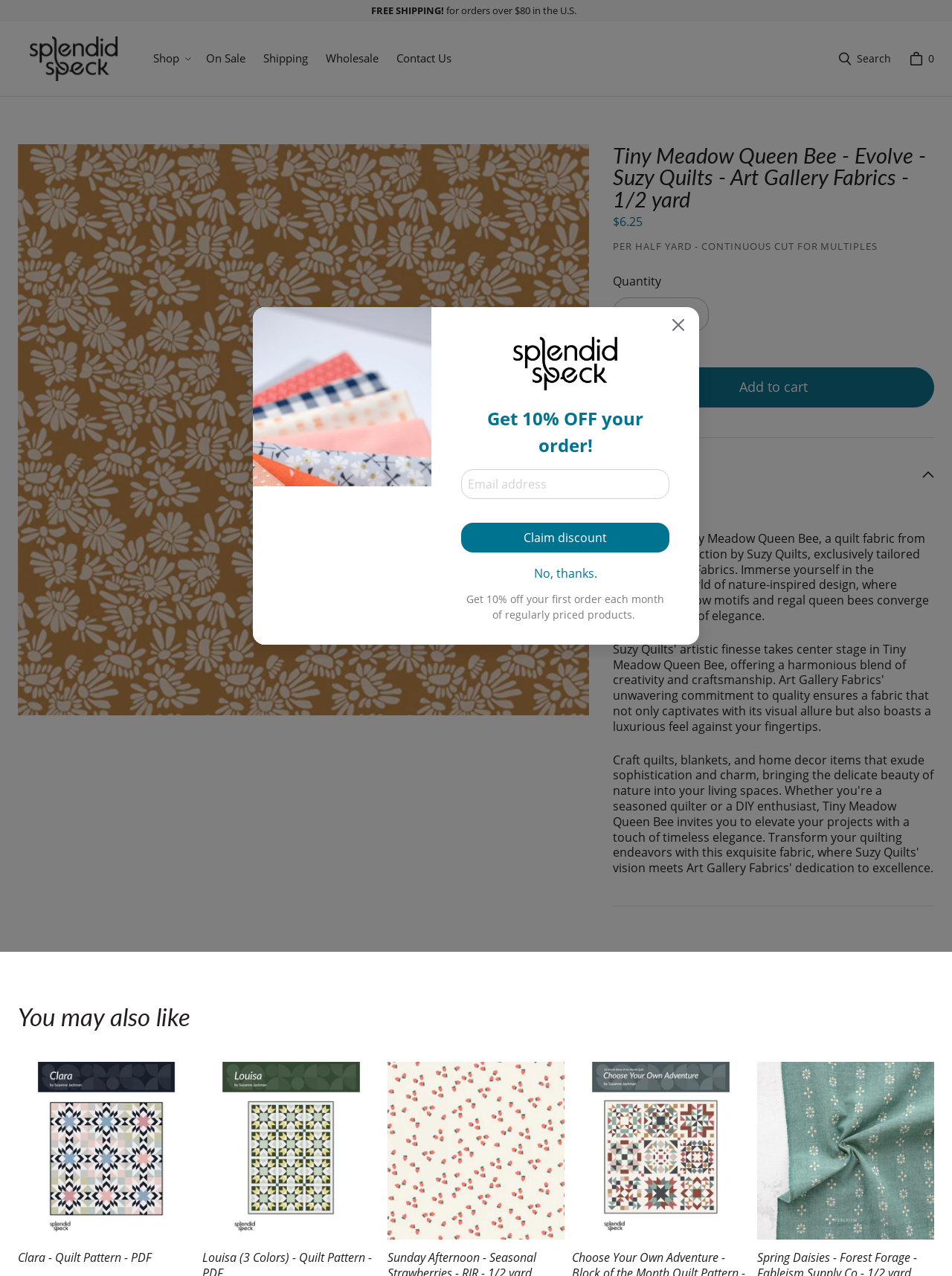Extract the main title from the webpage and generate its text.

Tiny Meadow Queen Bee - Evolve - Suzy Quilts - Art Gallery Fabrics - 1/2 yard